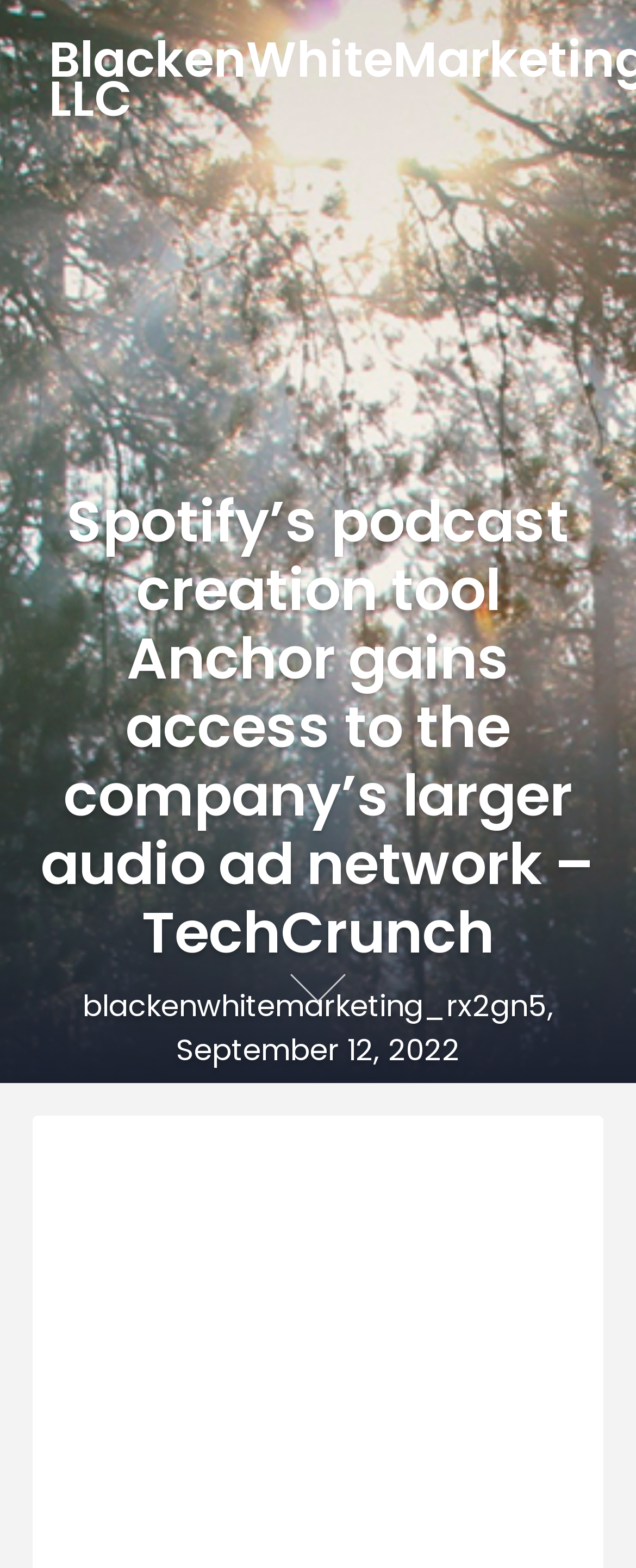Locate and extract the text of the main heading on the webpage.

Spotify’s podcast creation tool Anchor gains access to the company’s larger audio ad network – TechCrunch